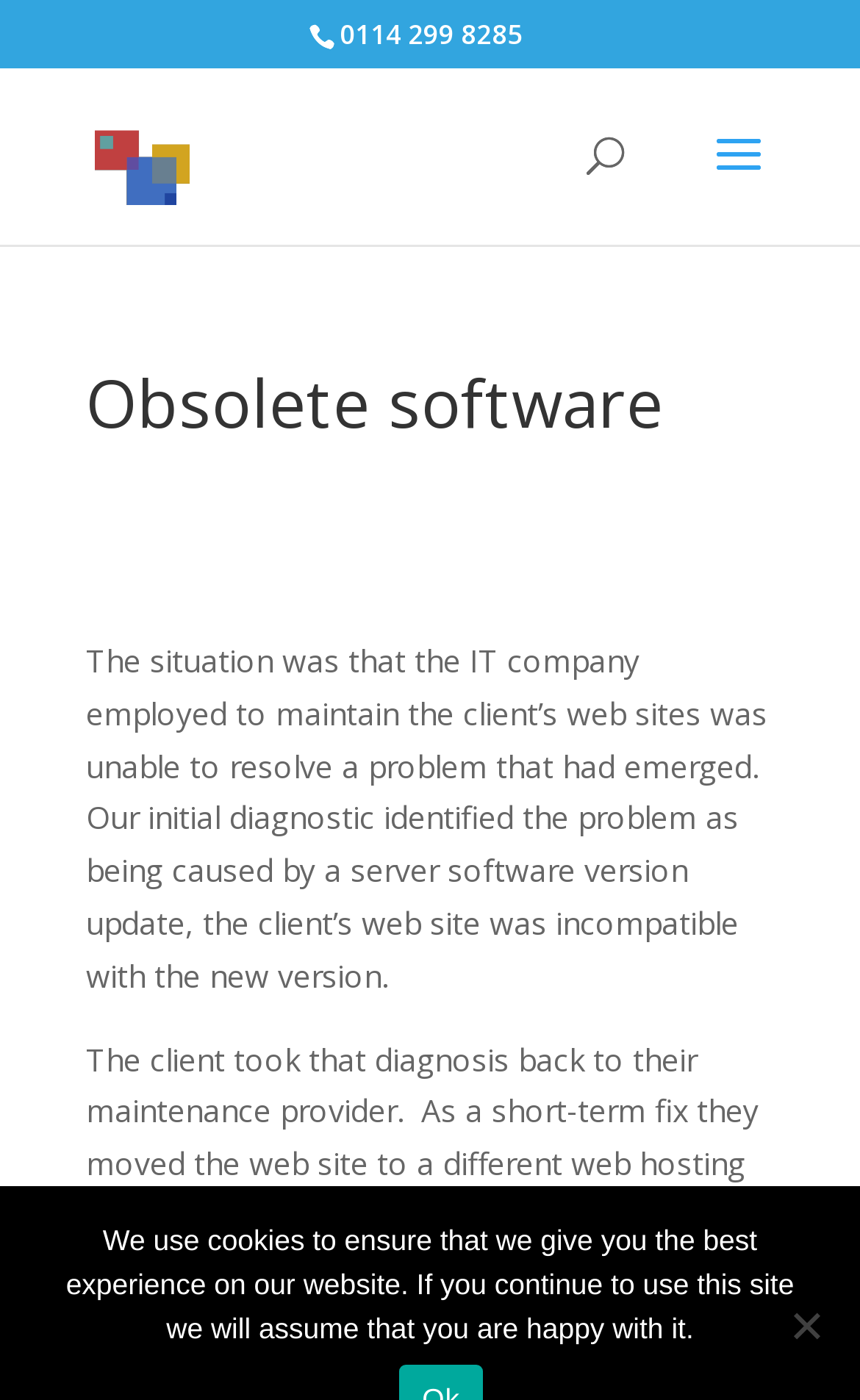What is the problem described in the webpage?
Based on the image content, provide your answer in one word or a short phrase.

Server software version update